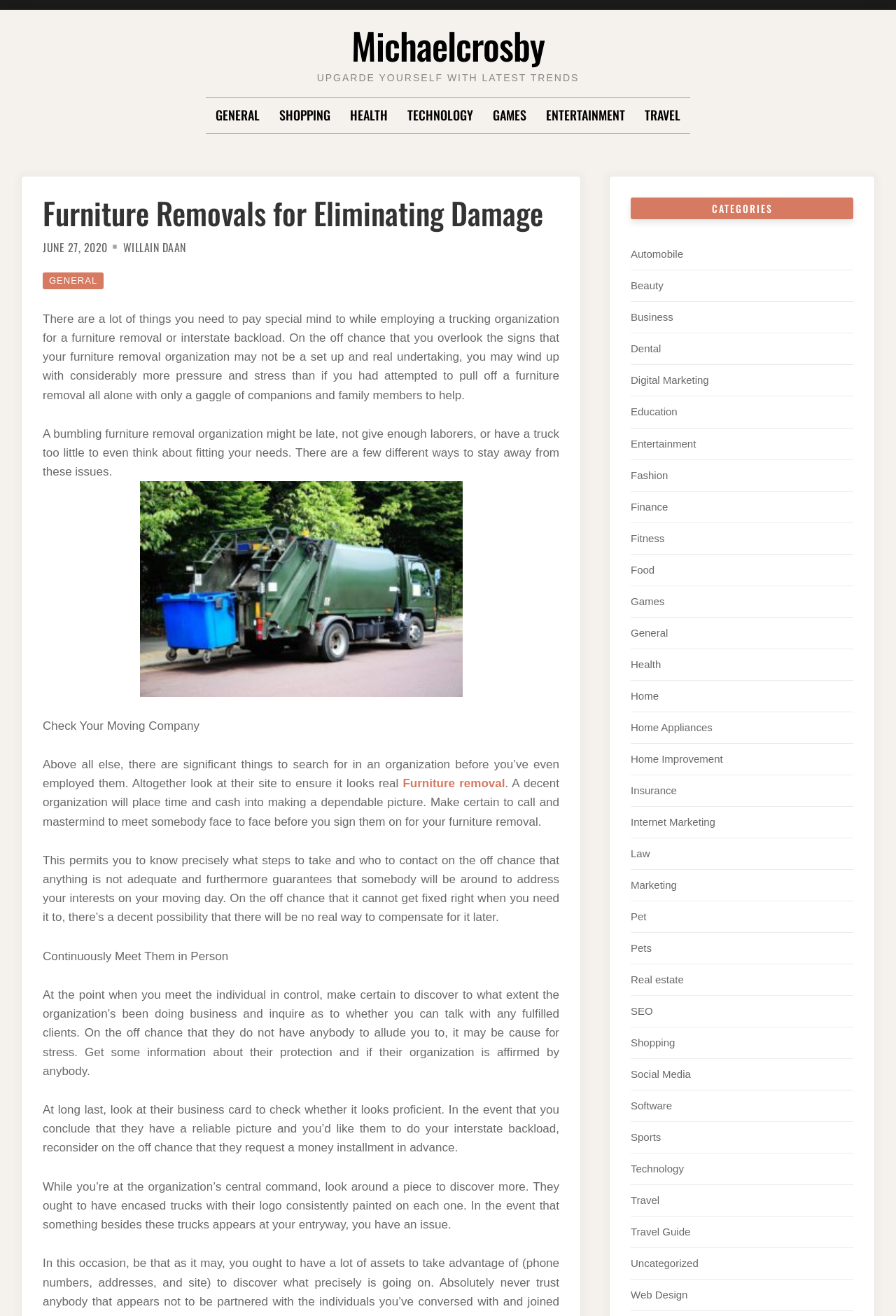Please determine the bounding box coordinates for the element that should be clicked to follow these instructions: "Check the 'CATEGORIES' section".

[0.704, 0.15, 0.952, 0.167]